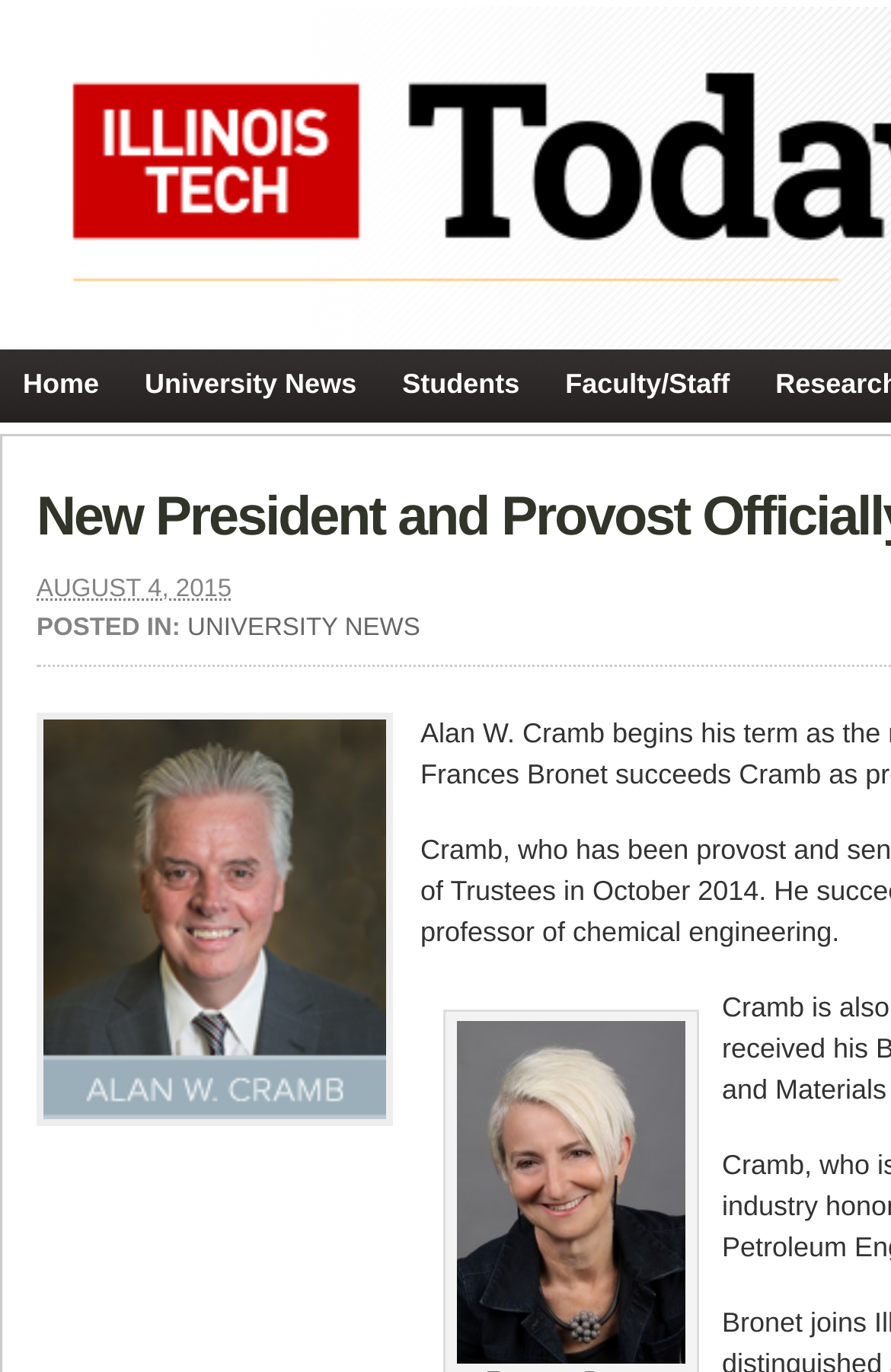Provide a brief response in the form of a single word or phrase:
What is the date of the news article?

AUGUST 4, 2015